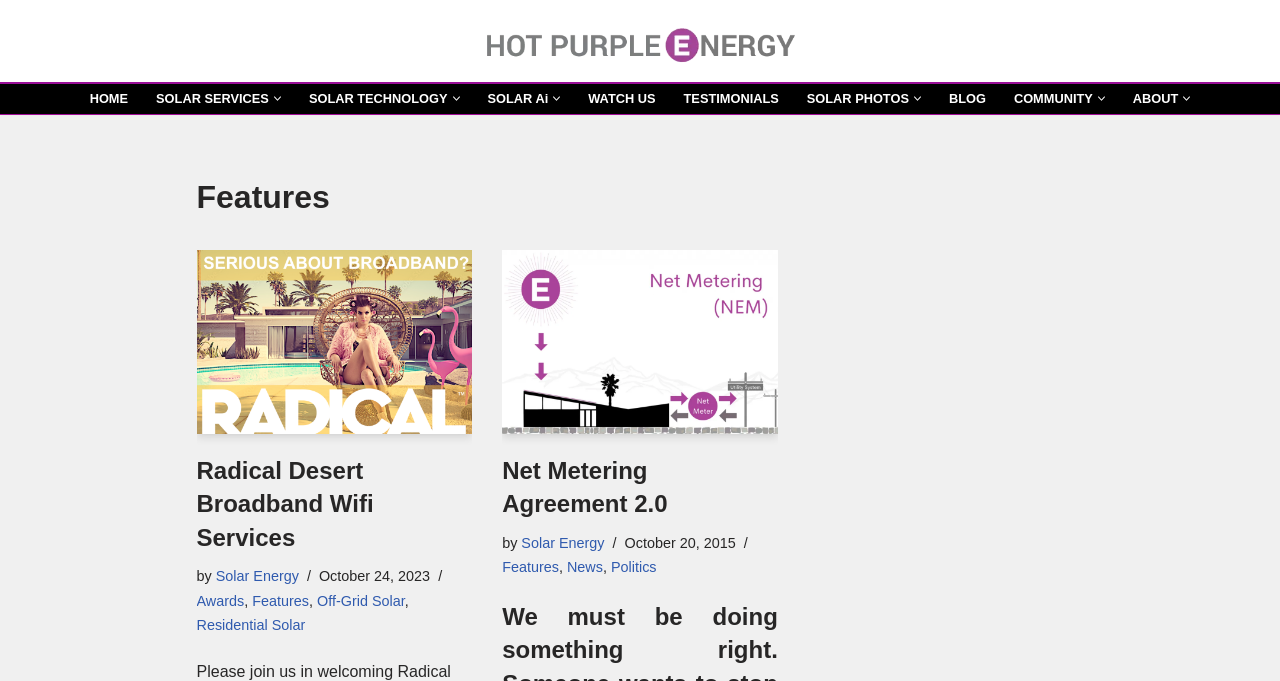Using the element description provided, determine the bounding box coordinates in the format (top-left x, top-left y, bottom-right x, bottom-right y). Ensure that all values are floating point numbers between 0 and 1. Element description: Radical Desert Broadband Wifi Services

[0.154, 0.67, 0.292, 0.809]